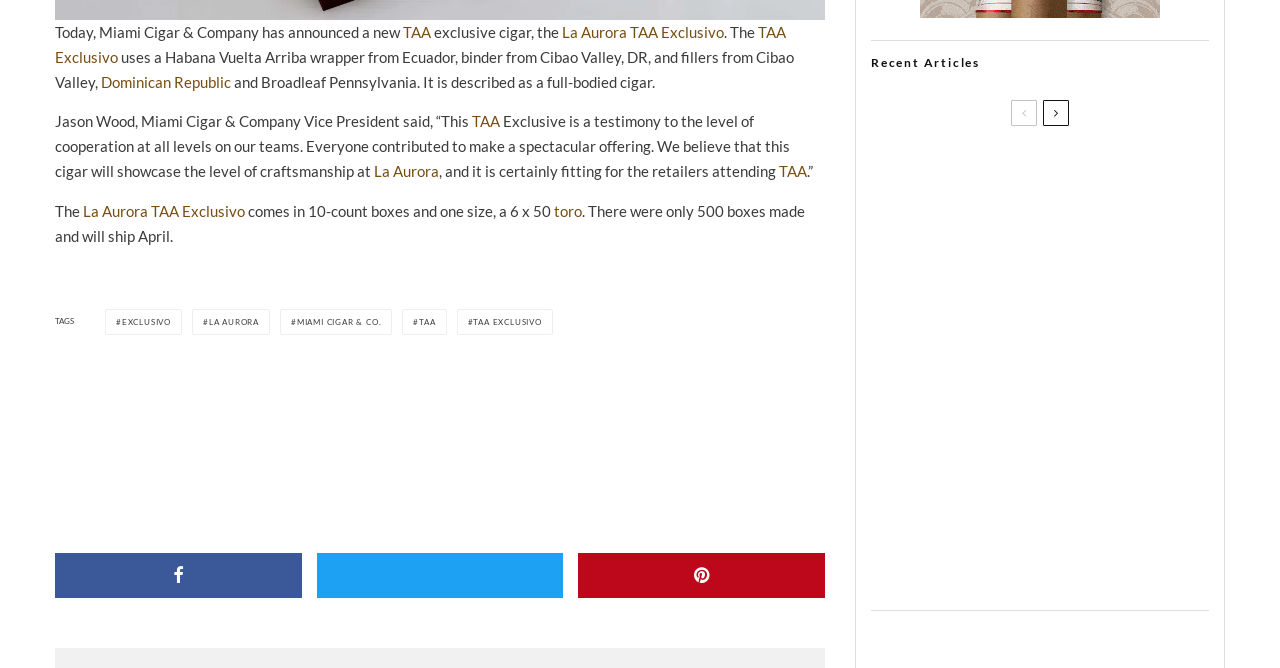What is the name of the wrapper used in the cigar?
Please use the image to provide a one-word or short phrase answer.

Habana Vuelta Arriba